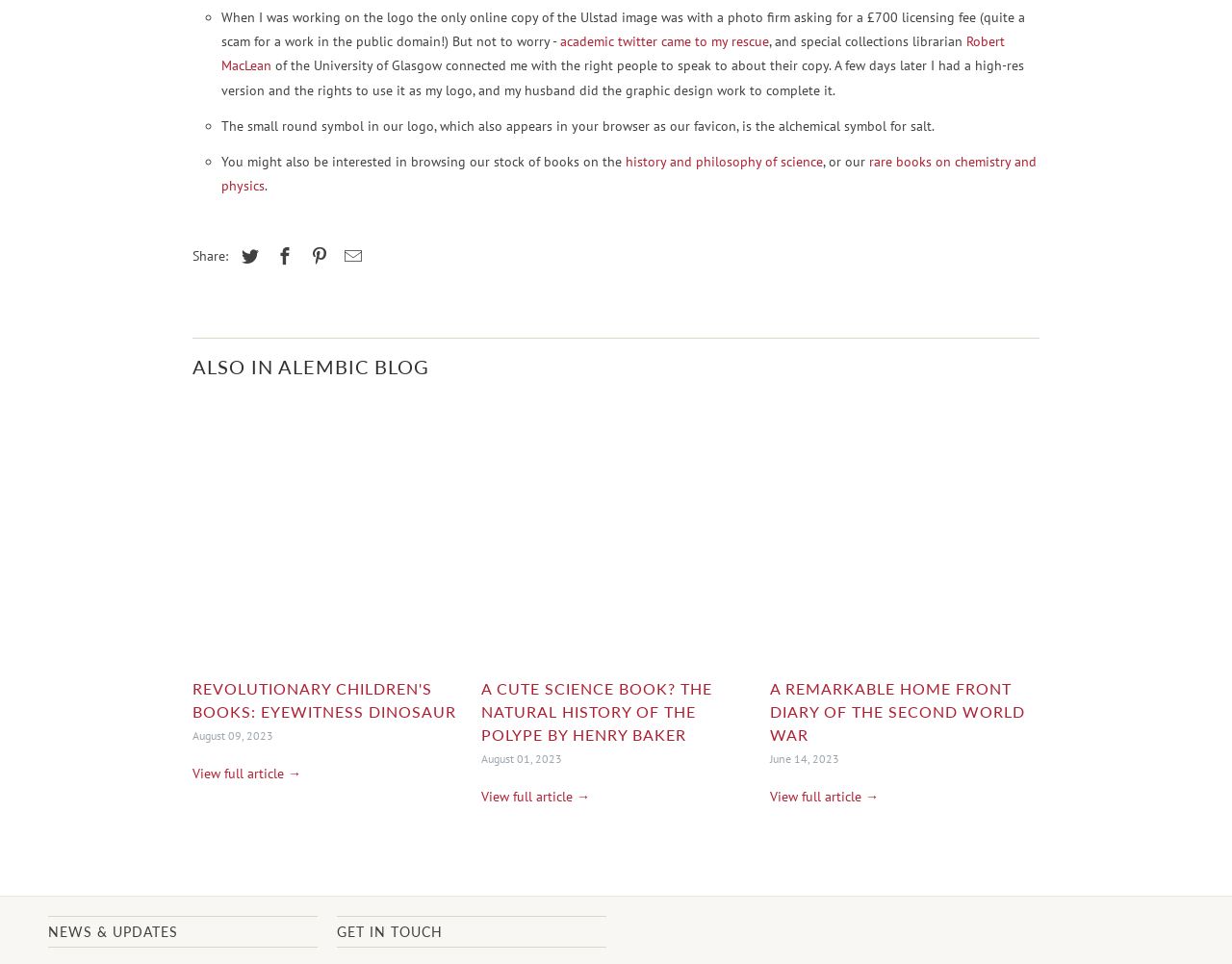Using the description "View full article →", predict the bounding box of the relevant HTML element.

[0.625, 0.818, 0.713, 0.836]